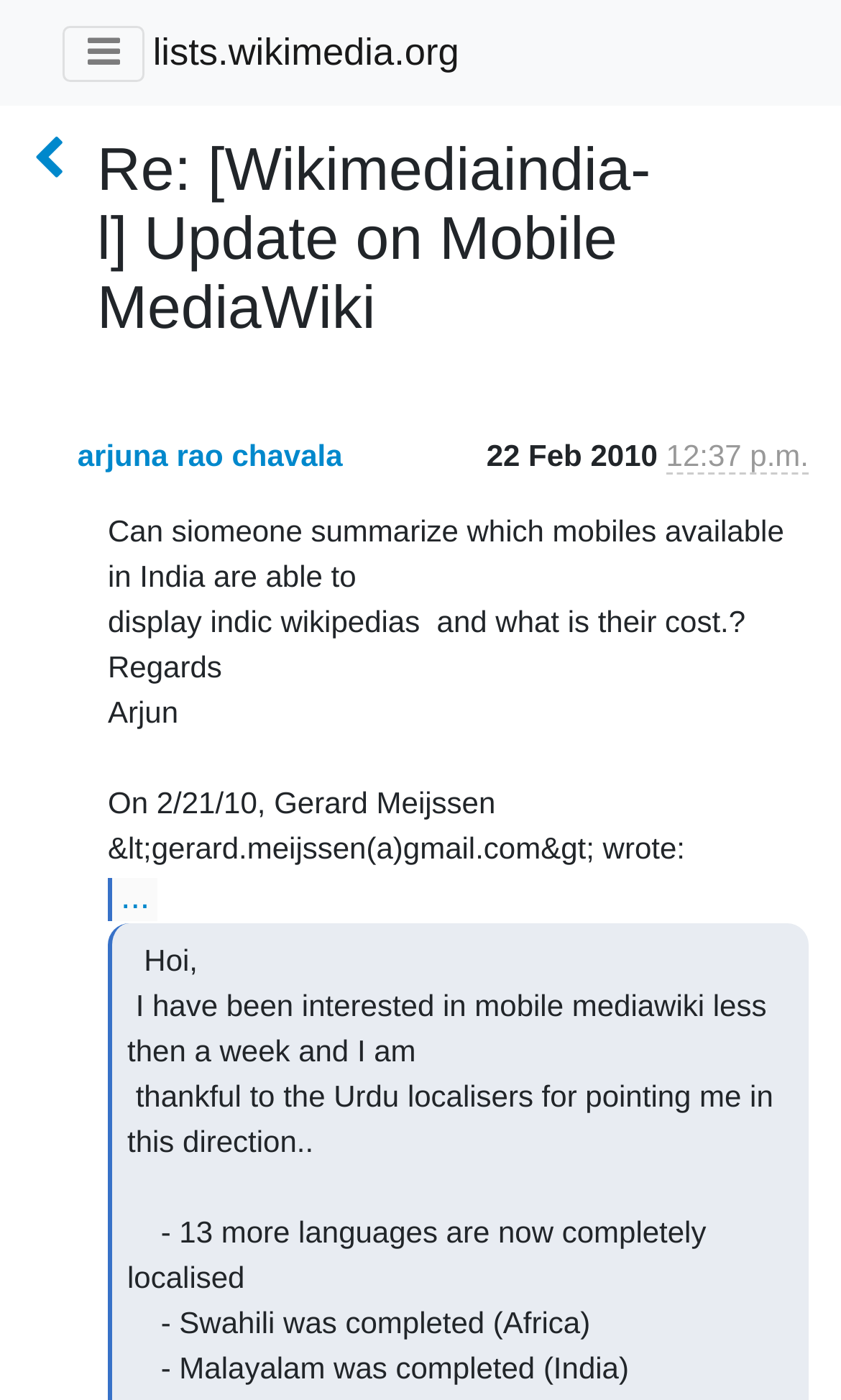What is the date of the email?
Please look at the screenshot and answer in one word or a short phrase.

22 Feb 2010